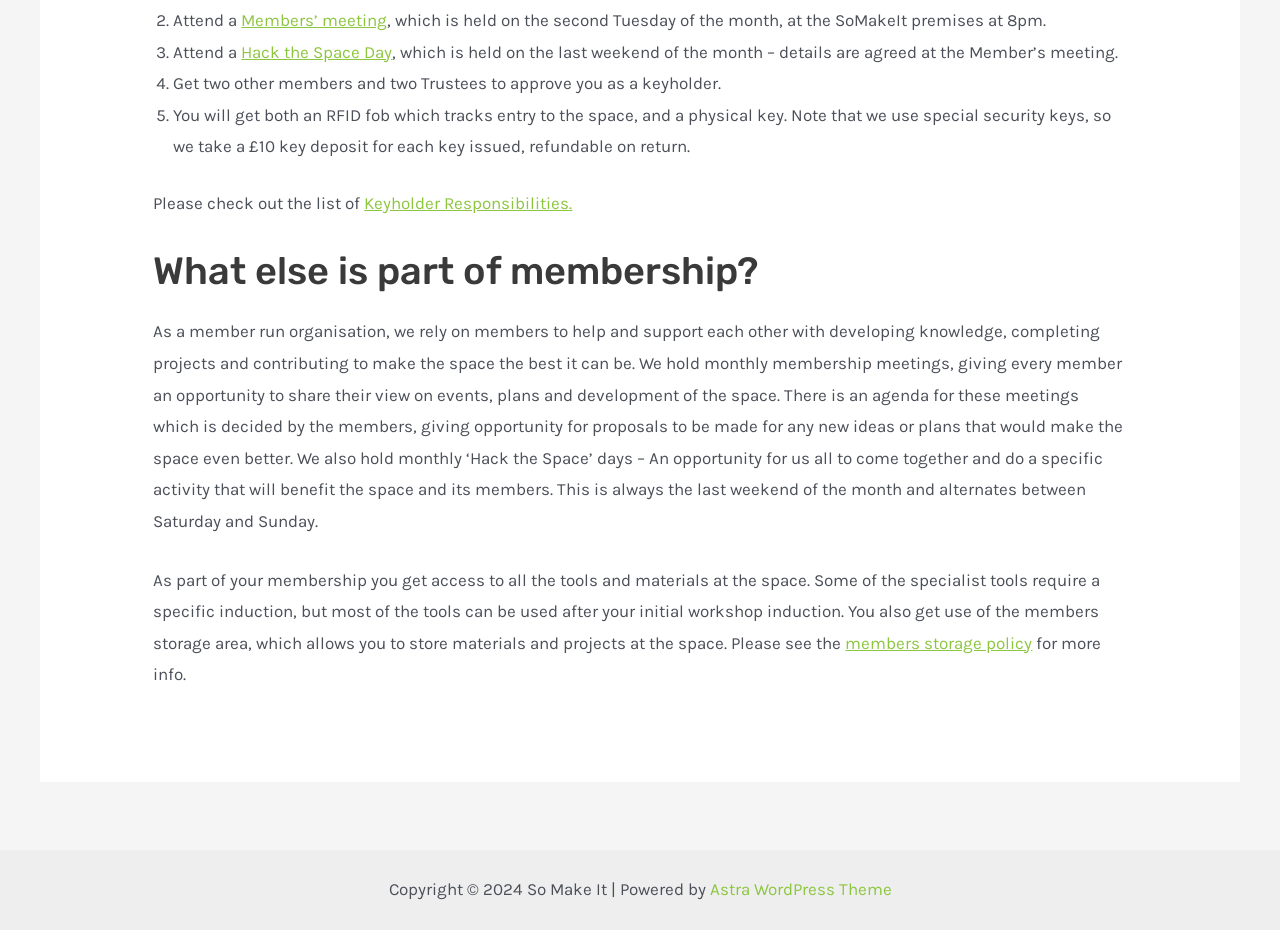Give a one-word or one-phrase response to the question: 
What is required to become a keyholder?

Two members and two Trustees' approval